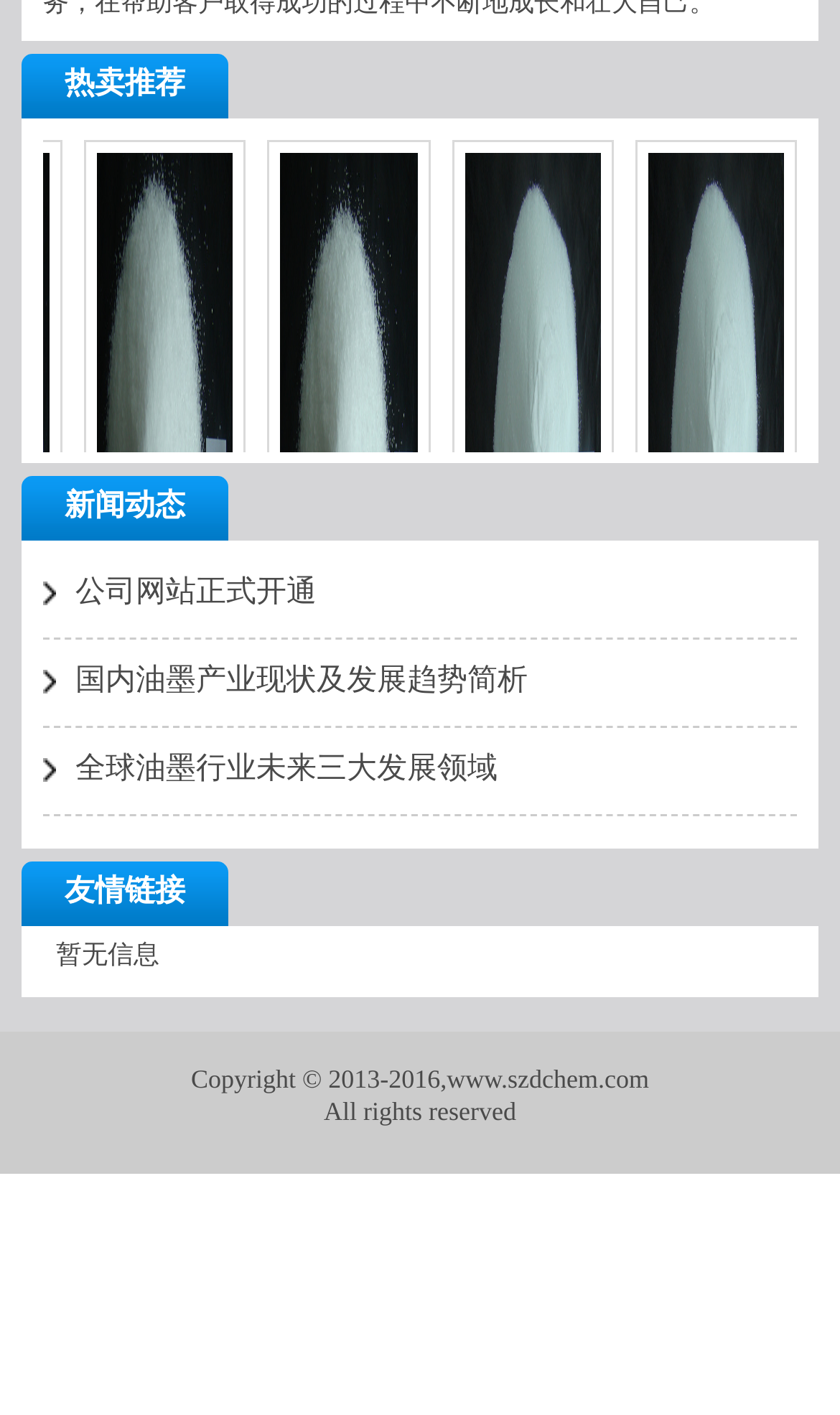Please determine the bounding box coordinates of the element's region to click for the following instruction: "Check the information of PTP铝箔VC胶水用氯醋树脂TYD-2".

[0.882, 0.531, 0.968, 0.741]